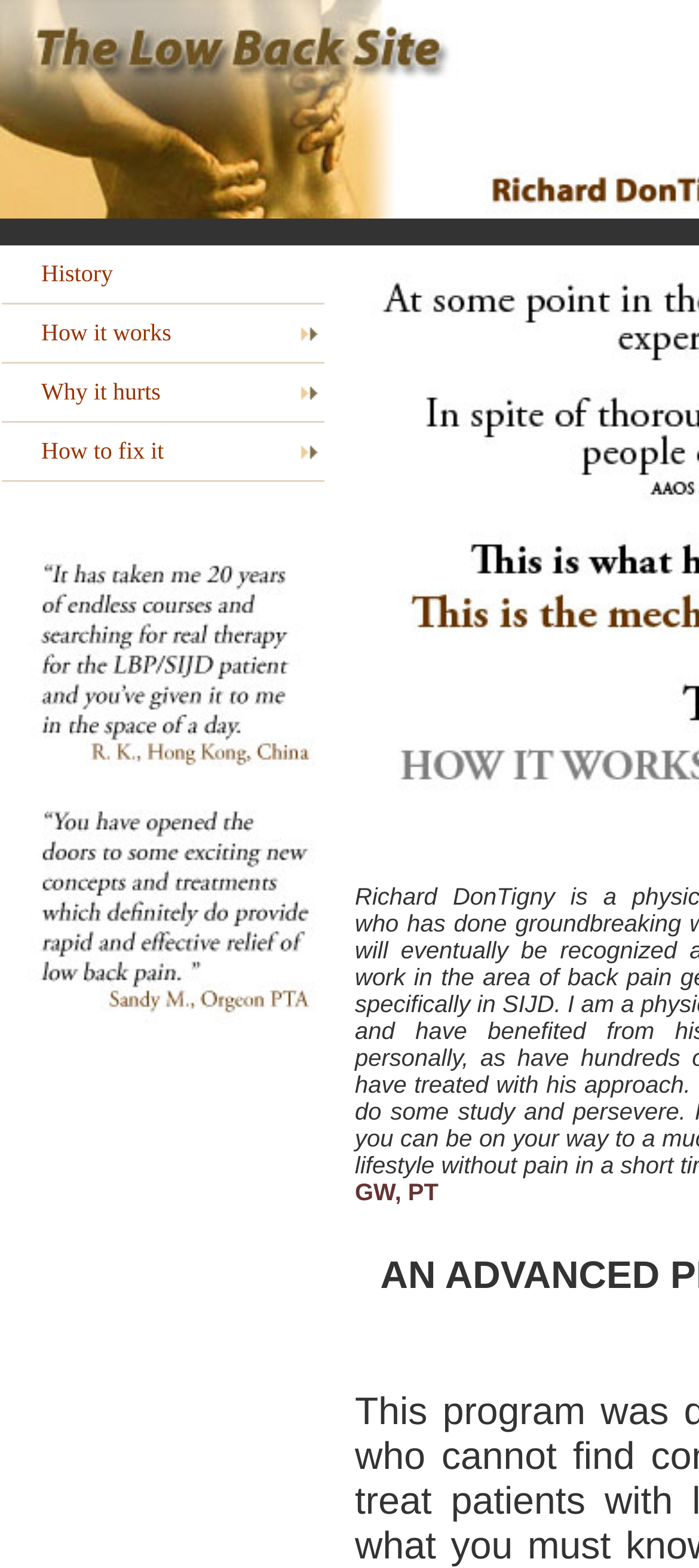Is this webpage focused on providing information or selling products?
Based on the image, answer the question with a single word or brief phrase.

Providing information